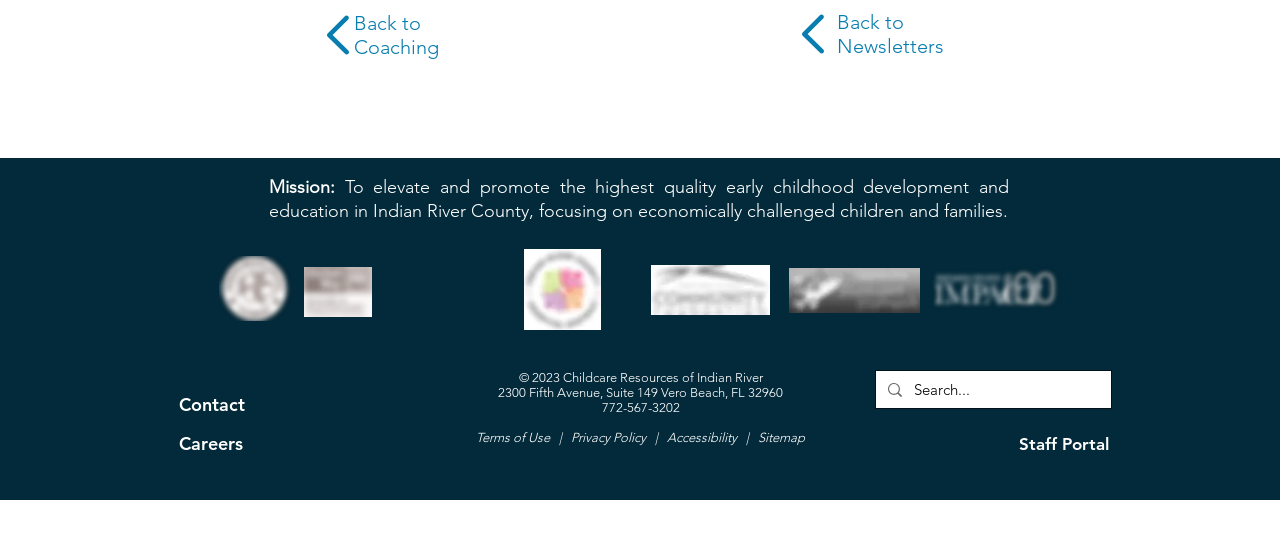Please identify the bounding box coordinates of the region to click in order to complete the task: "Visit Indian River County Florida". The coordinates must be four float numbers between 0 and 1, specified as [left, top, right, bottom].

[0.171, 0.46, 0.227, 0.576]